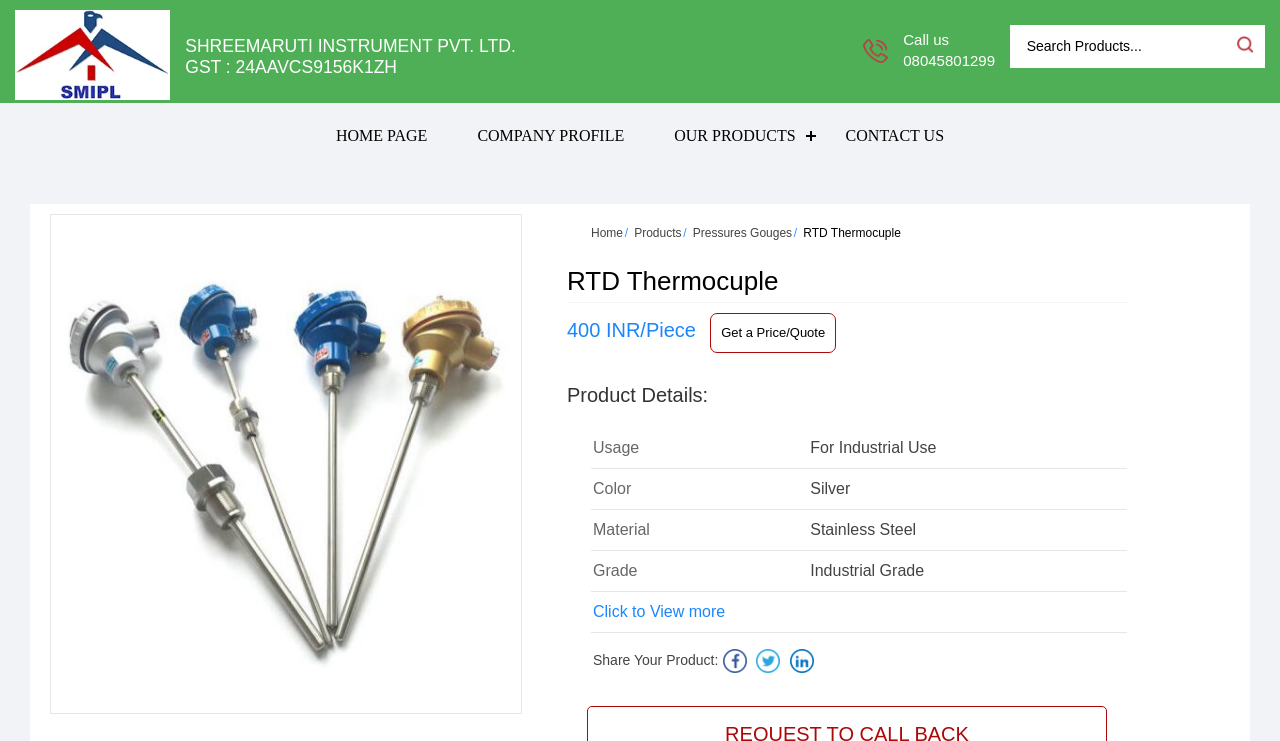Please predict the bounding box coordinates of the element's region where a click is necessary to complete the following instruction: "Call us". The coordinates should be represented by four float numbers between 0 and 1, i.e., [left, top, right, bottom].

[0.706, 0.042, 0.741, 0.065]